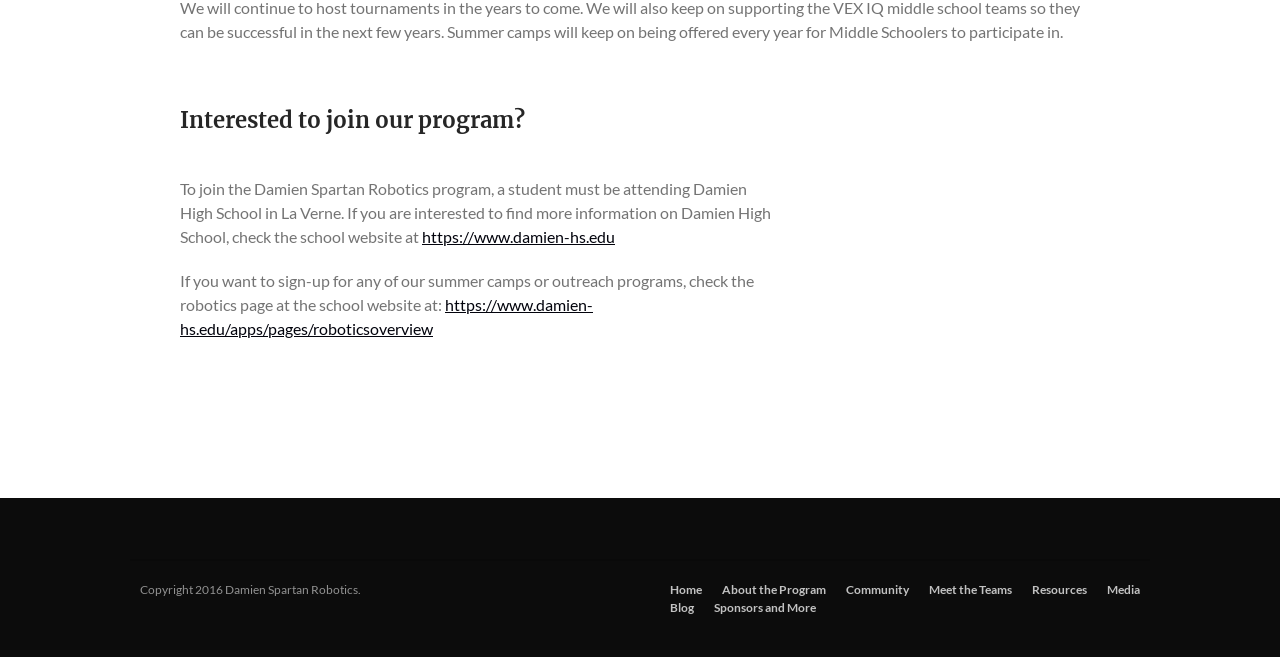What is the year of copyright mentioned?
Answer the question with detailed information derived from the image.

The StaticText element with ID 96 mentions 'Copyright 2016 Damien Spartan Robotics', indicating that the year of copyright is 2016.